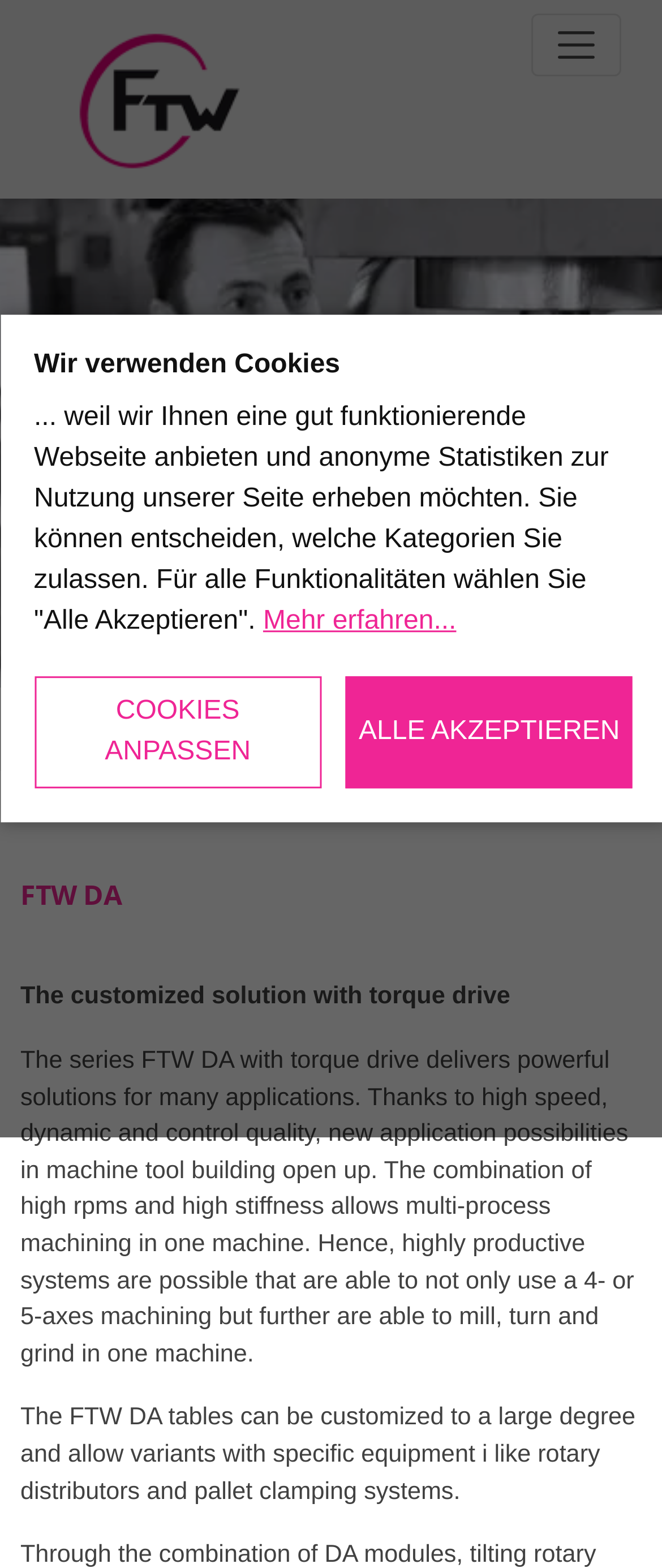Determine the bounding box coordinates of the area to click in order to meet this instruction: "Click the Fertigungstechnik Weißenfels GmbH logo".

[0.062, 0.014, 0.421, 0.112]